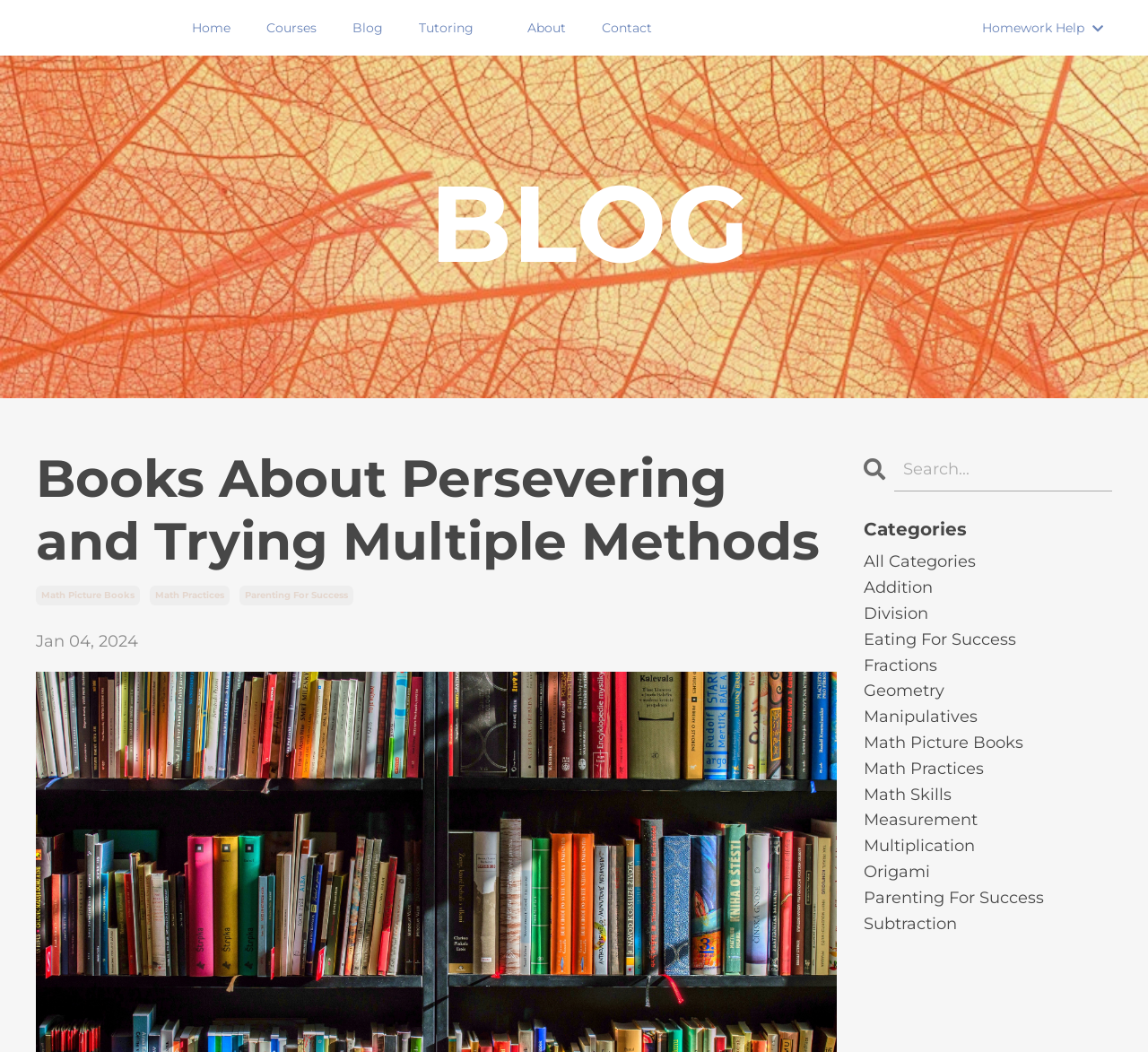Provide a brief response to the question below using one word or phrase:
How many categories are listed under the 'Categories' section?

15